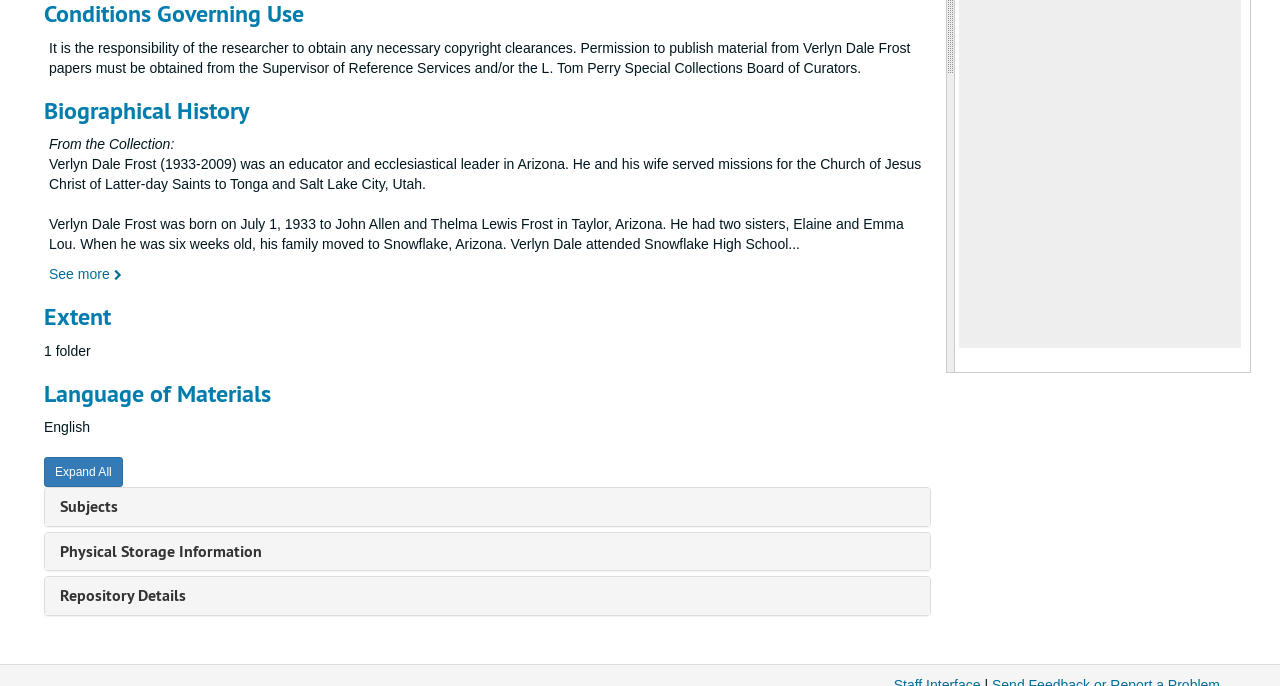Based on the element description: "Subjects", identify the bounding box coordinates for this UI element. The coordinates must be four float numbers between 0 and 1, listed as [left, top, right, bottom].

[0.047, 0.723, 0.092, 0.754]